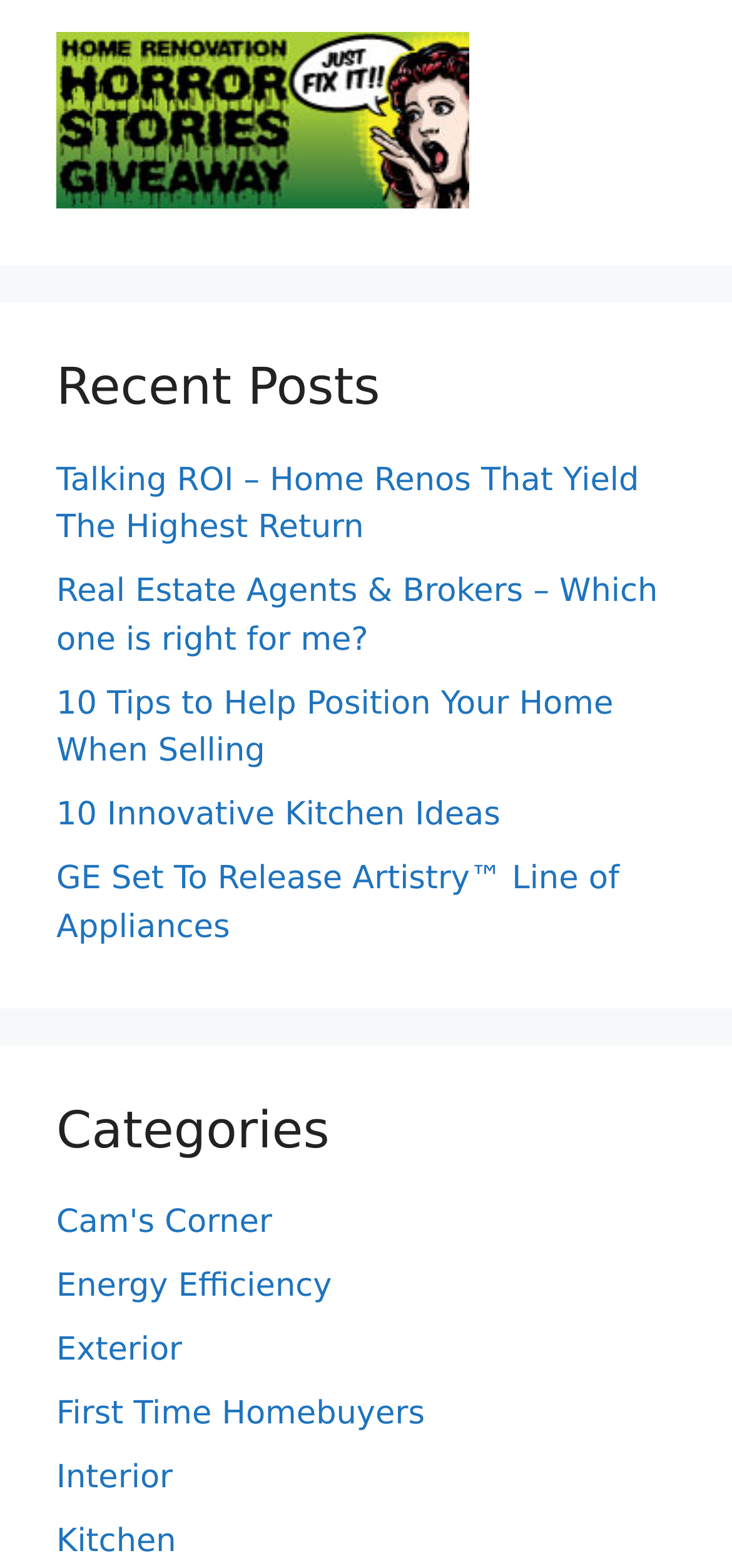Respond with a single word or phrase:
What is the category of the link '10 Innovative Kitchen Ideas'?

Kitchen